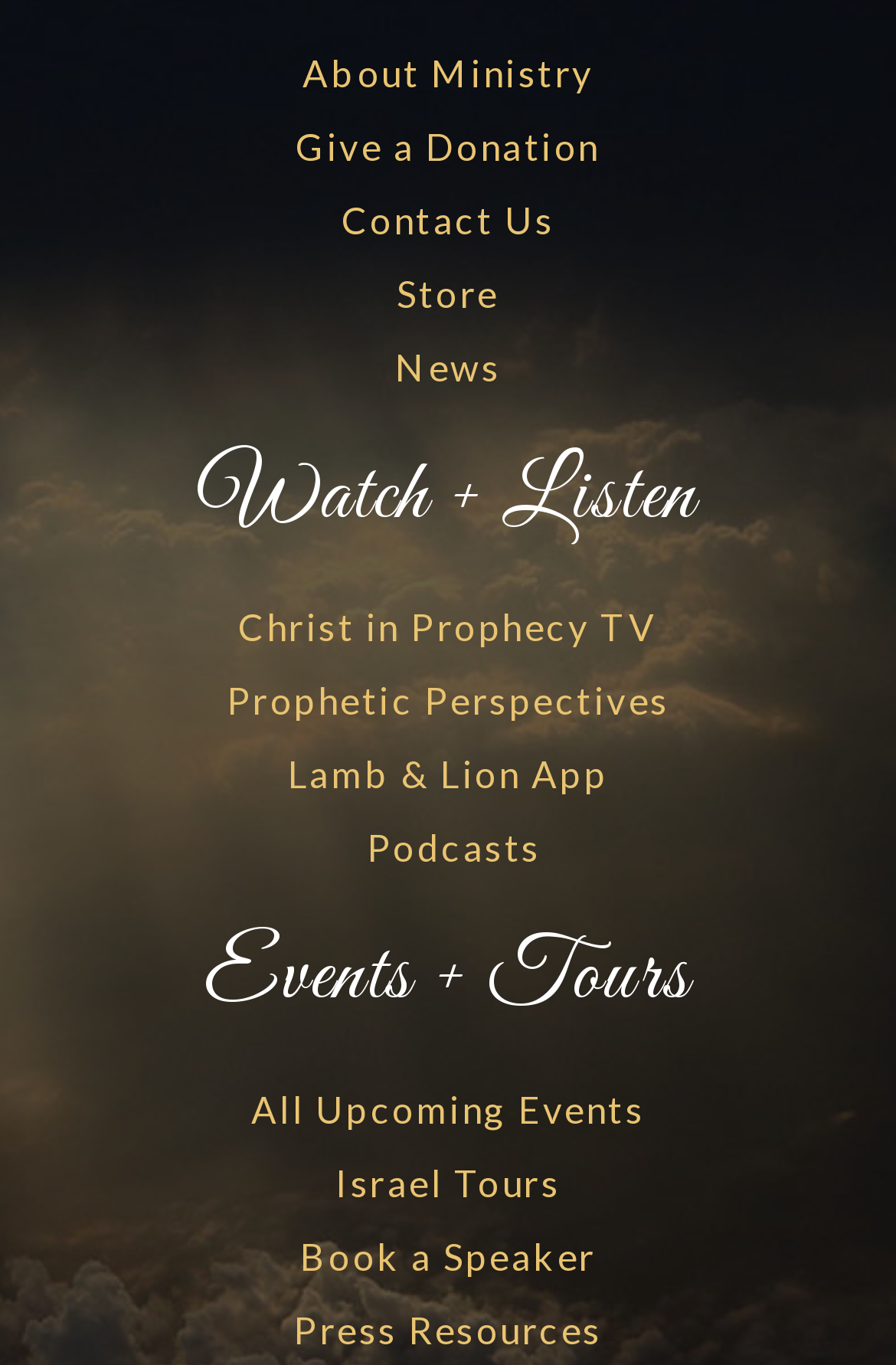Please indicate the bounding box coordinates for the clickable area to complete the following task: "Visit the Store". The coordinates should be specified as four float numbers between 0 and 1, i.e., [left, top, right, bottom].

[0.051, 0.195, 0.949, 0.235]